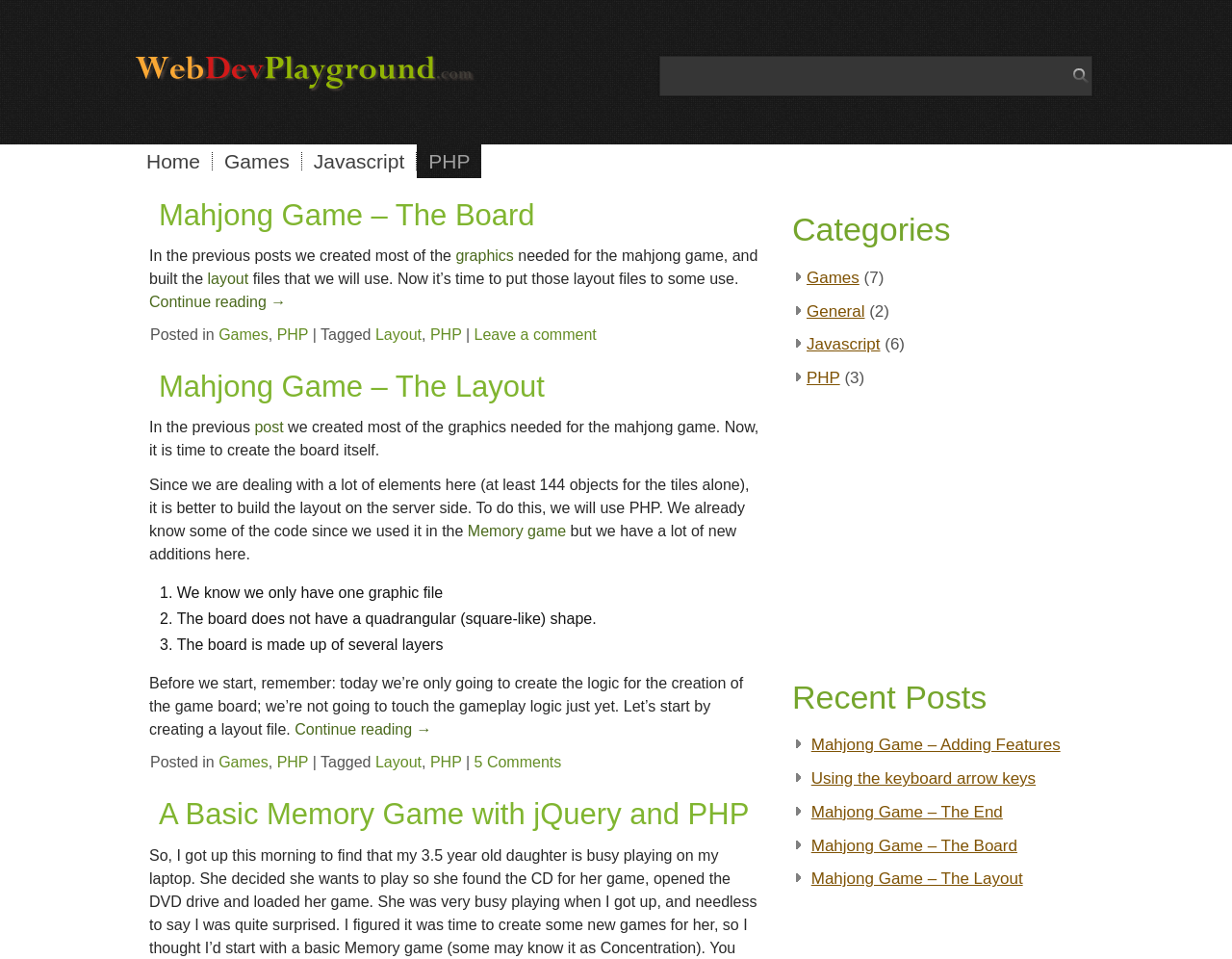Look at the image and write a detailed answer to the question: 
What is the shape of the Mahjong game board?

The article mentions that 'The board does not have a quadrangular (square-like) shape', indicating that the shape of the Mahjong game board is not quadrangular or square-like.